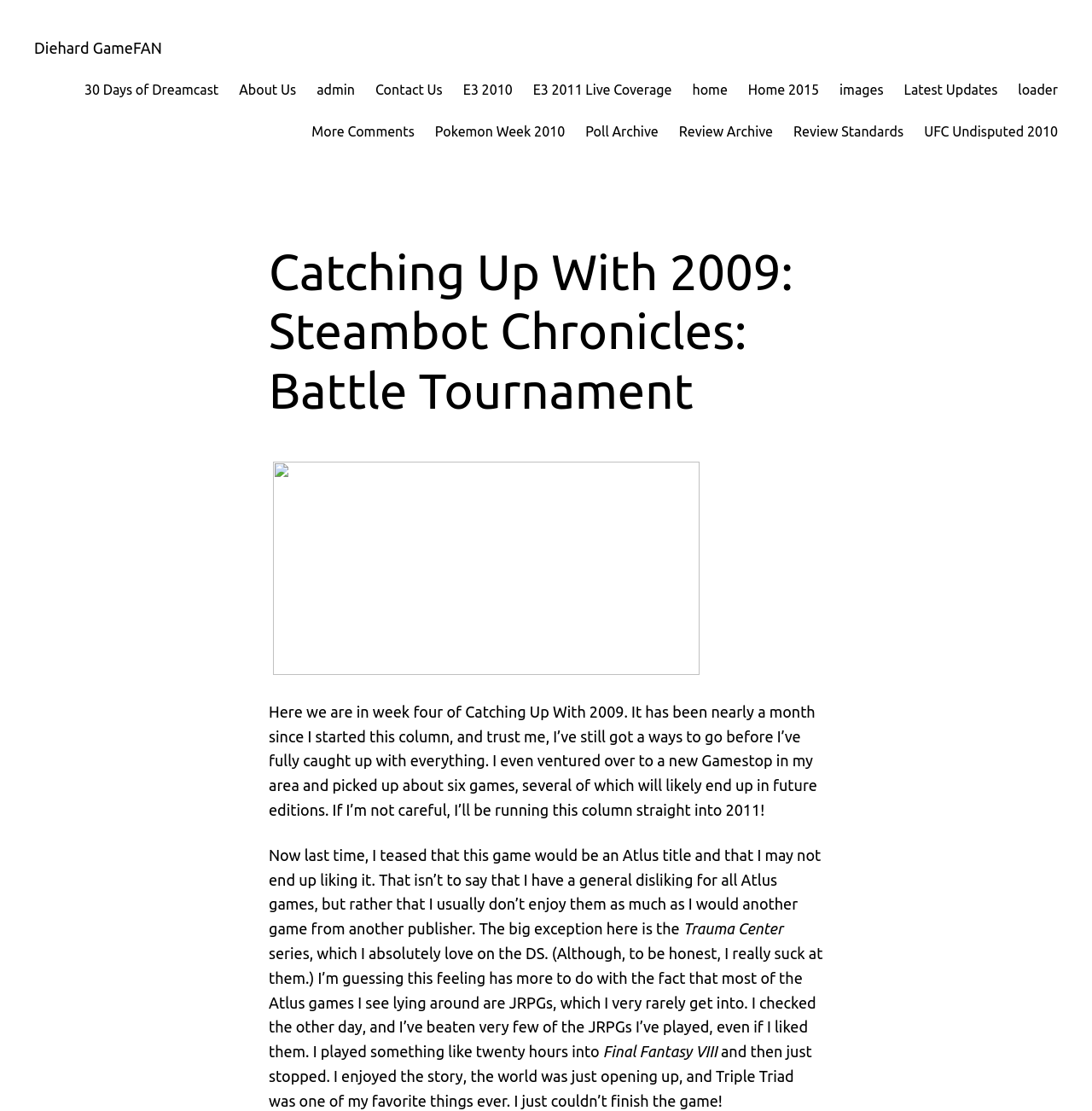Please find and report the bounding box coordinates of the element to click in order to perform the following action: "go to Diehard GameFAN". The coordinates should be expressed as four float numbers between 0 and 1, in the format [left, top, right, bottom].

[0.031, 0.035, 0.148, 0.05]